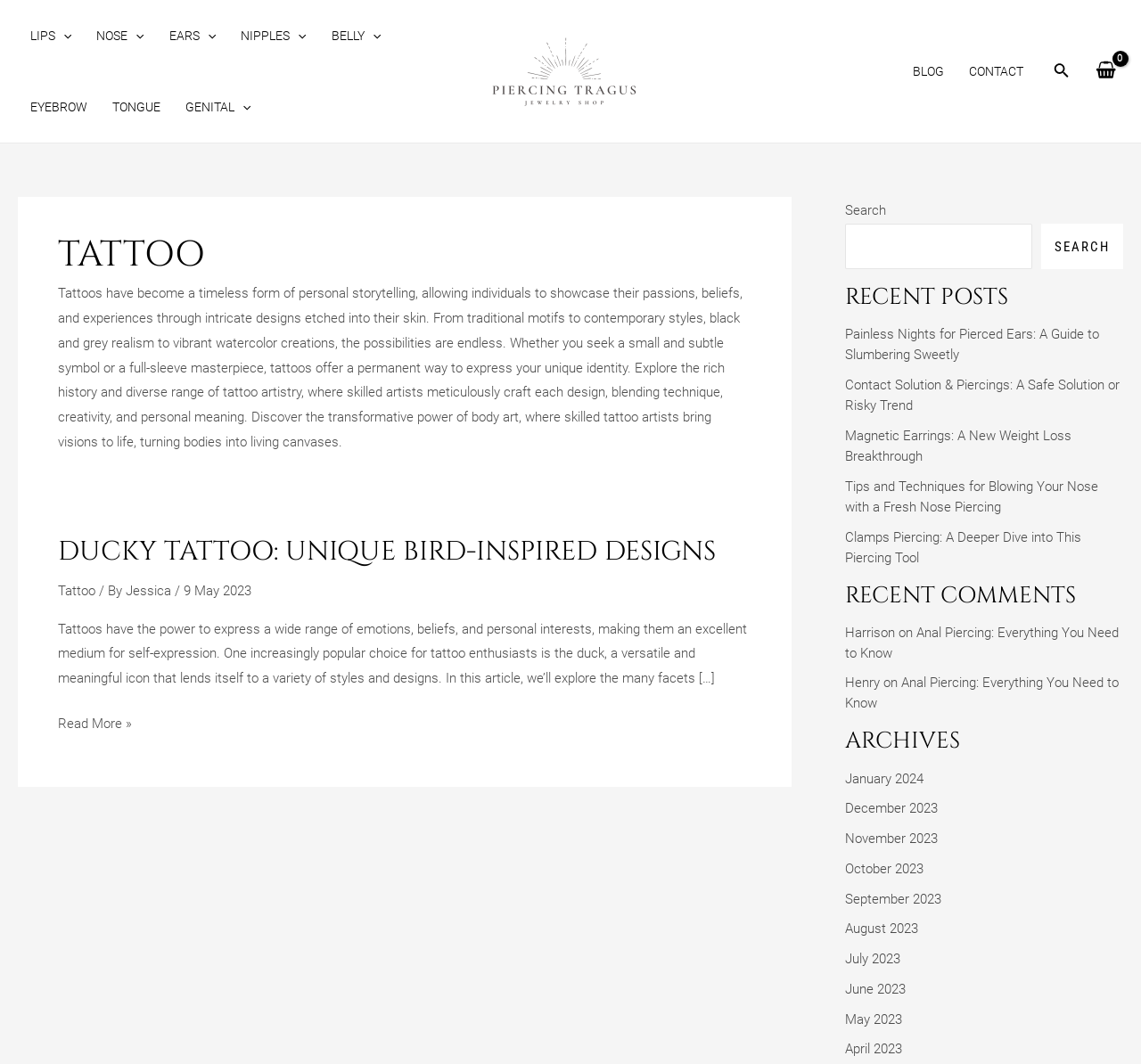Highlight the bounding box coordinates of the element you need to click to perform the following instruction: "View shopping cart."

[0.954, 0.051, 0.984, 0.083]